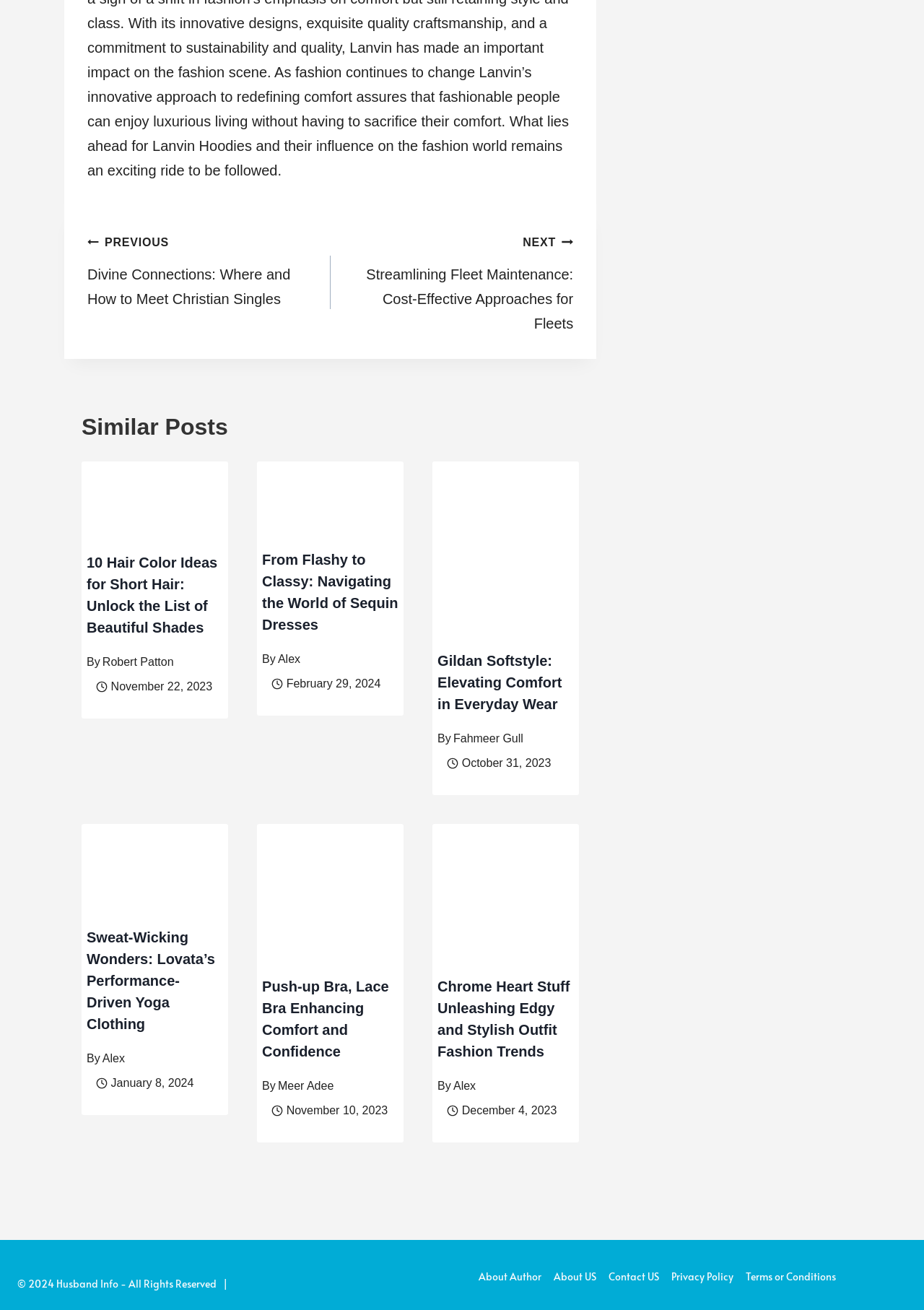Determine the bounding box coordinates of the clickable element to achieve the following action: 'Click on the 'NEXT Streamlining Fleet Maintenance: Cost-Effective Approaches for Fleets' link'. Provide the coordinates as four float values between 0 and 1, formatted as [left, top, right, bottom].

[0.357, 0.175, 0.62, 0.256]